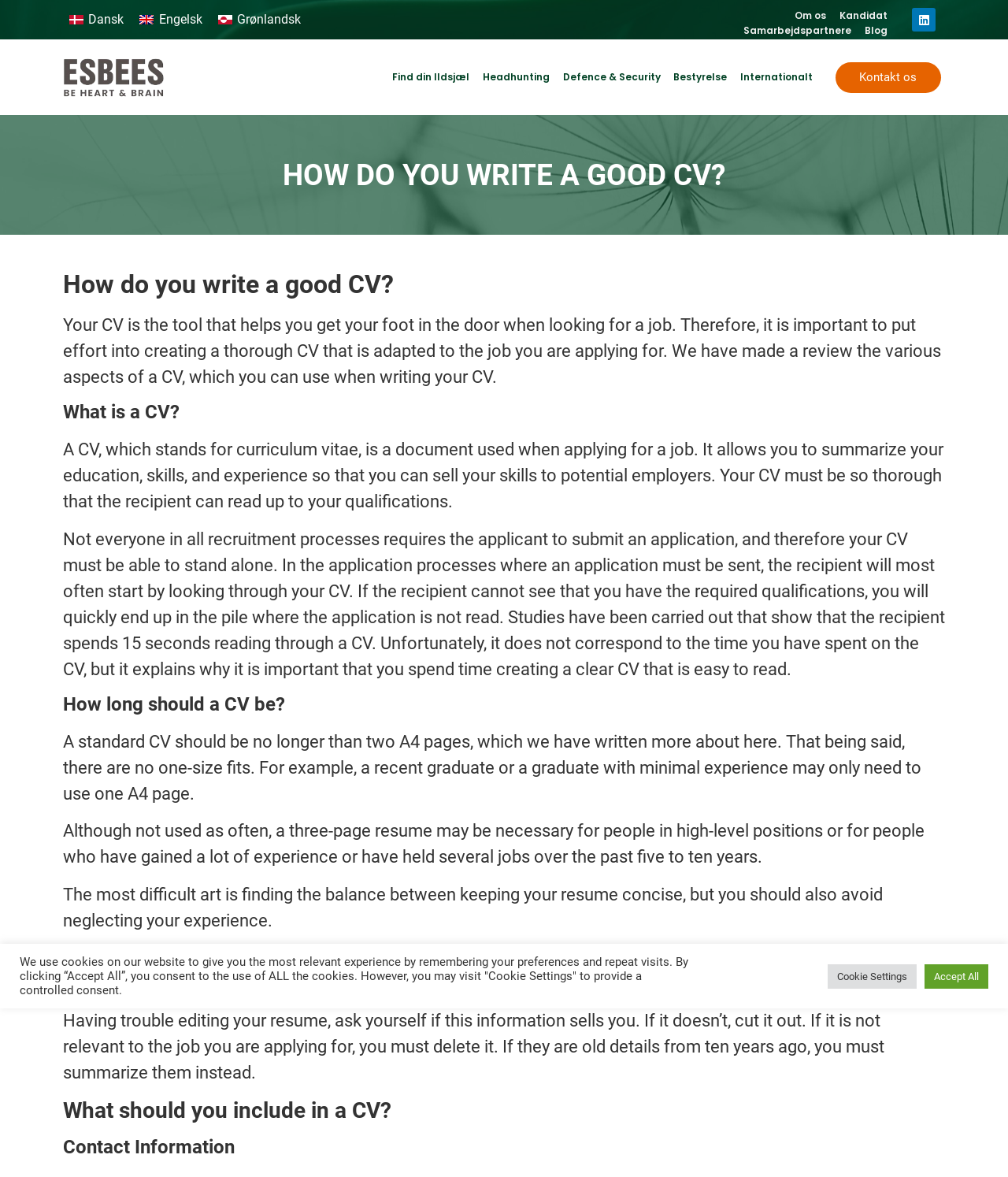Determine the bounding box coordinates of the clickable region to execute the instruction: "Click the 'Find din Ildsjæl' link". The coordinates should be four float numbers between 0 and 1, denoted as [left, top, right, bottom].

[0.386, 0.056, 0.475, 0.076]